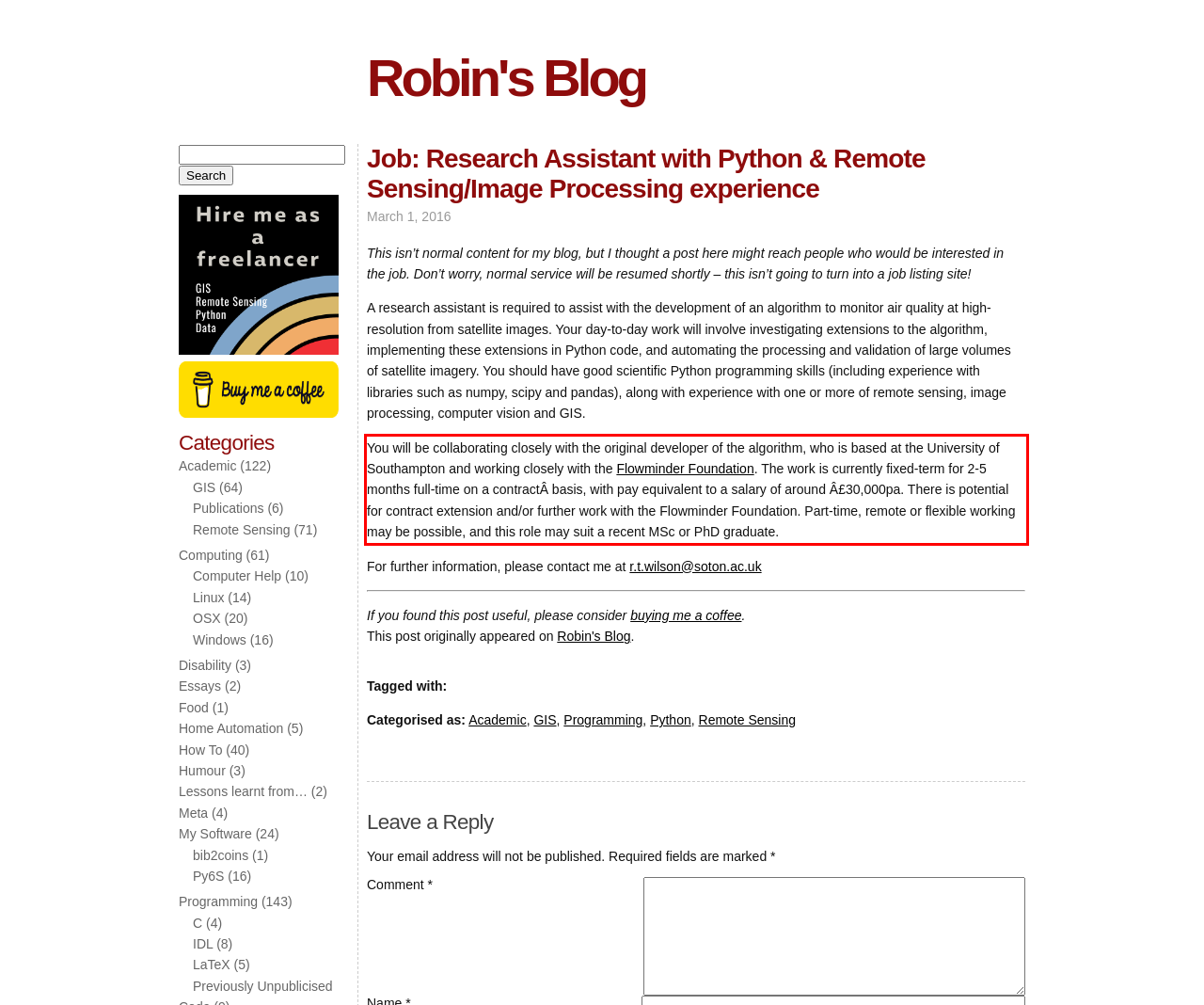Within the screenshot of the webpage, there is a red rectangle. Please recognize and generate the text content inside this red bounding box.

You will be collaborating closely with the original developer of the algorithm, who is based at the University of Southampton and working closely with the Flowminder Foundation. The work is currently fixed-term for 2-5 months full-time on a contractÂ basis, with pay equivalent to a salary of around Â£30,000pa. There is potential for contract extension and/or further work with the Flowminder Foundation. Part-time, remote or flexible working may be possible, and this role may suit a recent MSc or PhD graduate.